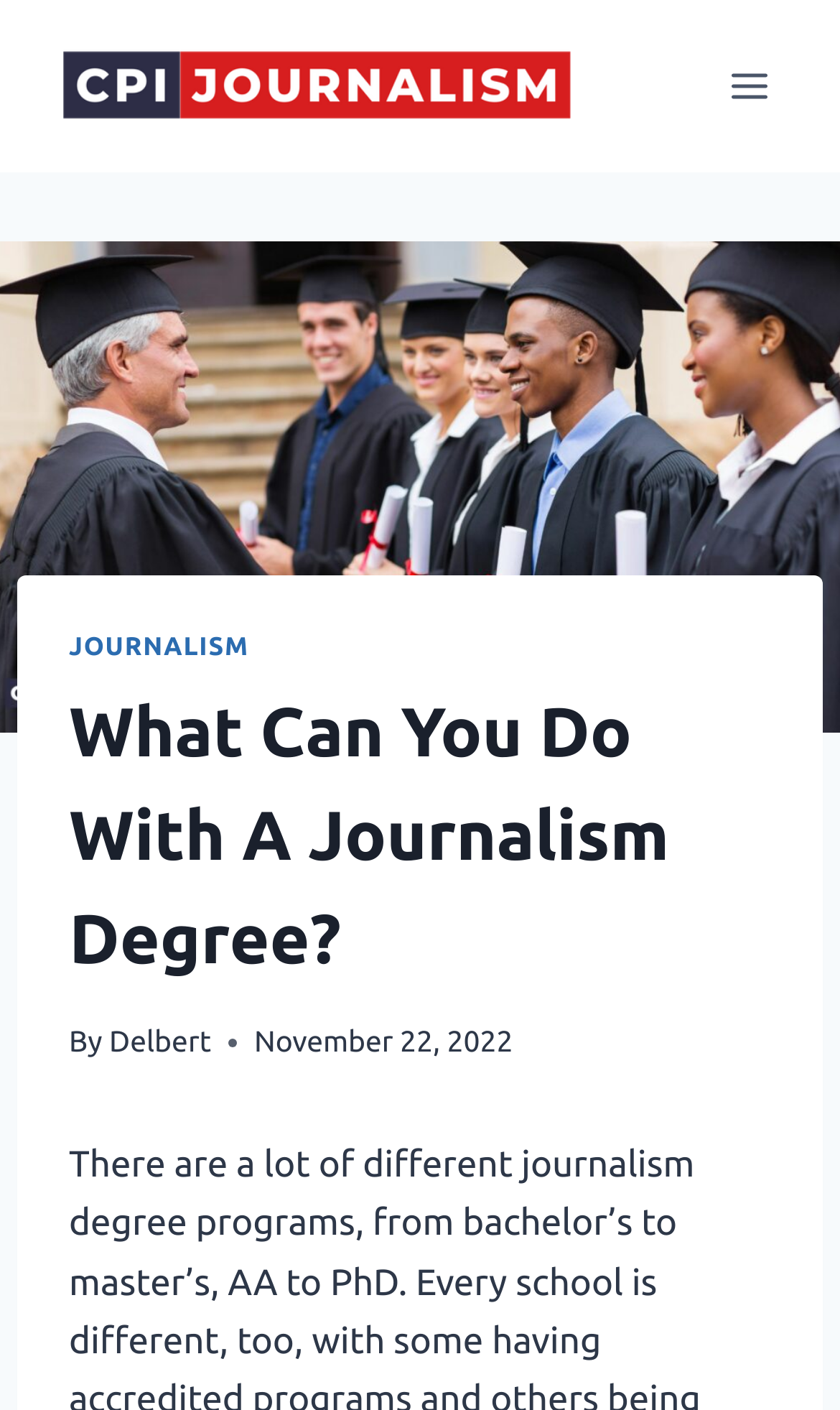Locate the UI element that matches the description Delbert in the webpage screenshot. Return the bounding box coordinates in the format (top-left x, top-left y, bottom-right x, bottom-right y), with values ranging from 0 to 1.

[0.13, 0.727, 0.251, 0.751]